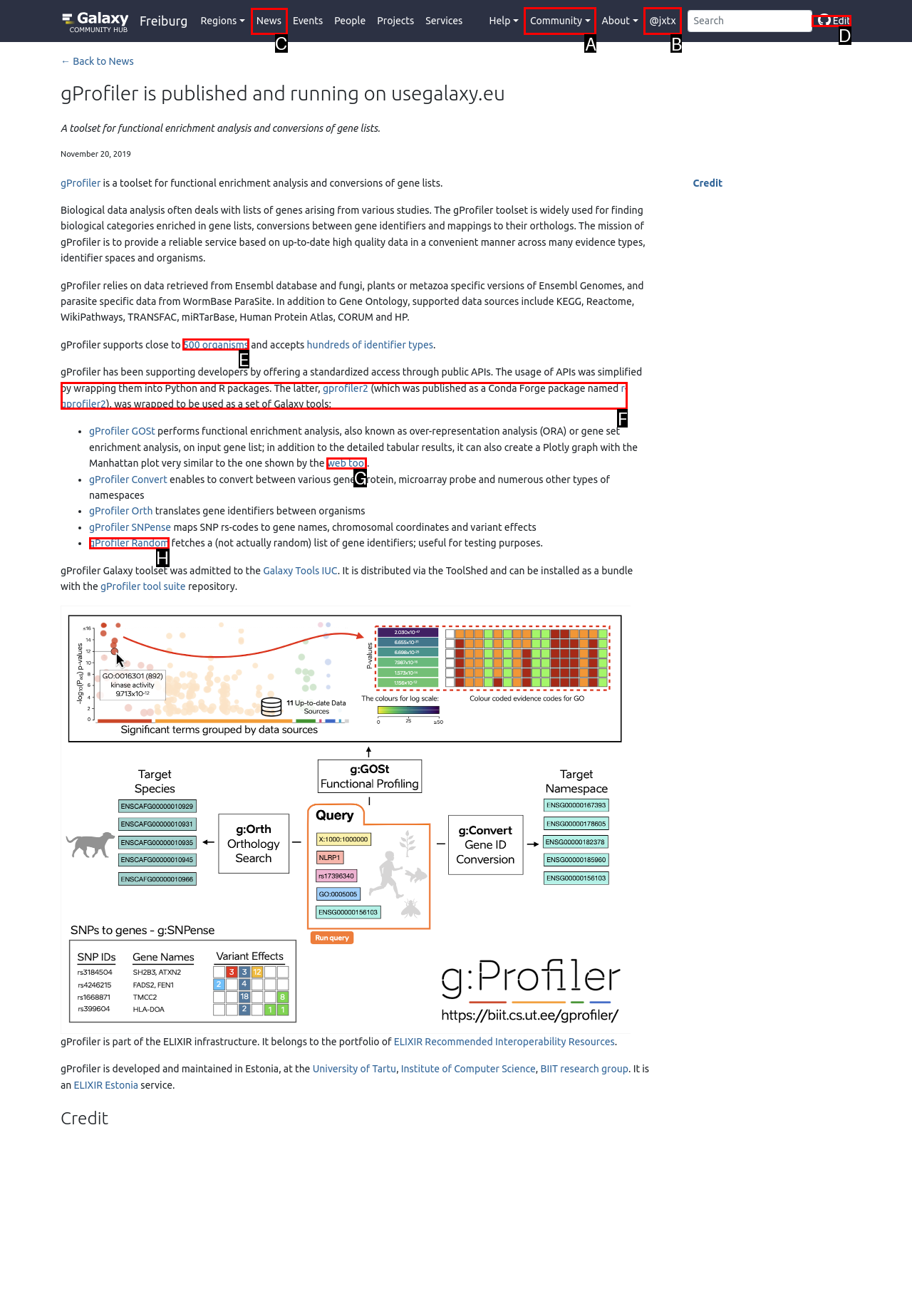Identify the correct UI element to click on to achieve the following task: Go to the 'News' page Respond with the corresponding letter from the given choices.

C